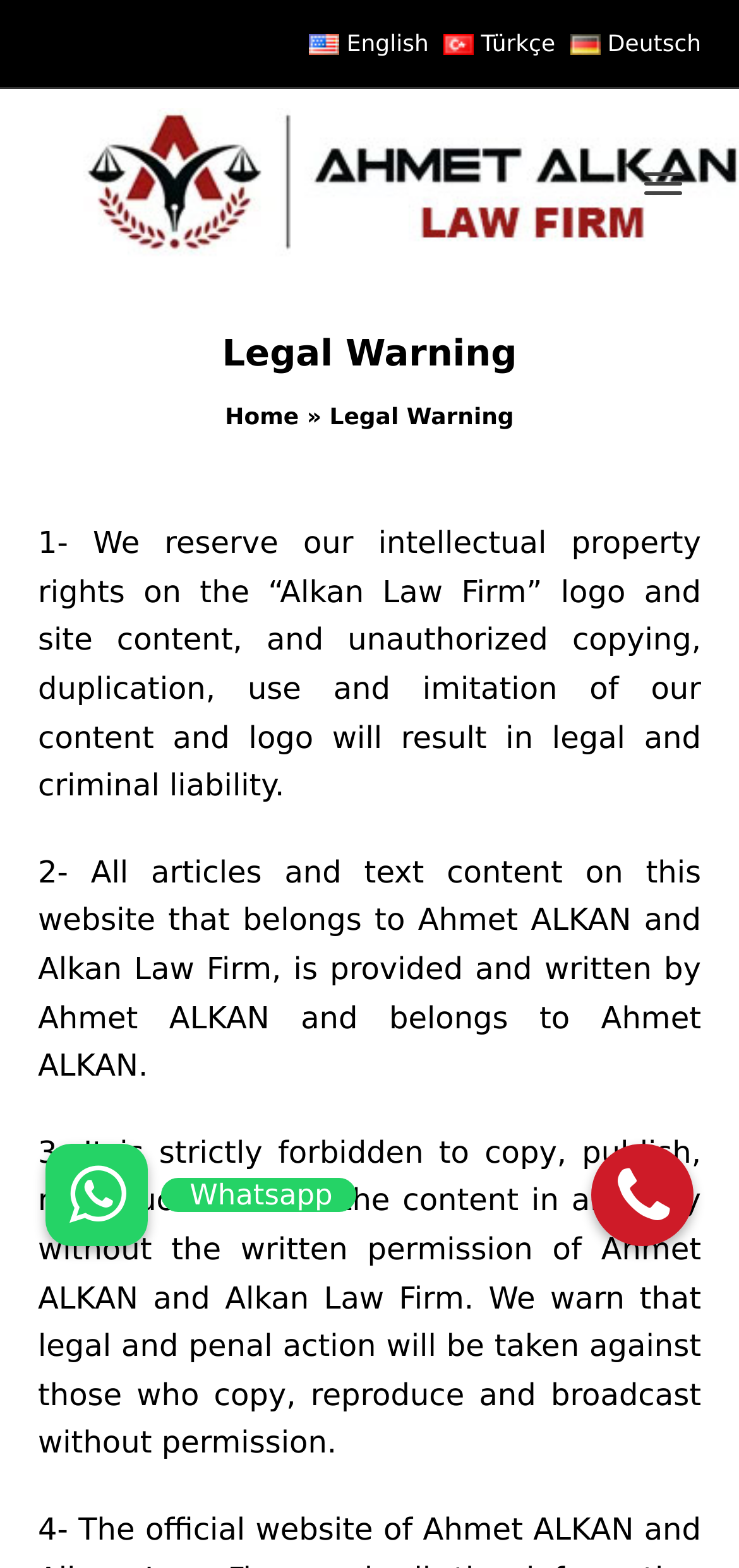Identify the bounding box coordinates of the specific part of the webpage to click to complete this instruction: "Search for something".

[0.1, 0.36, 0.9, 0.442]